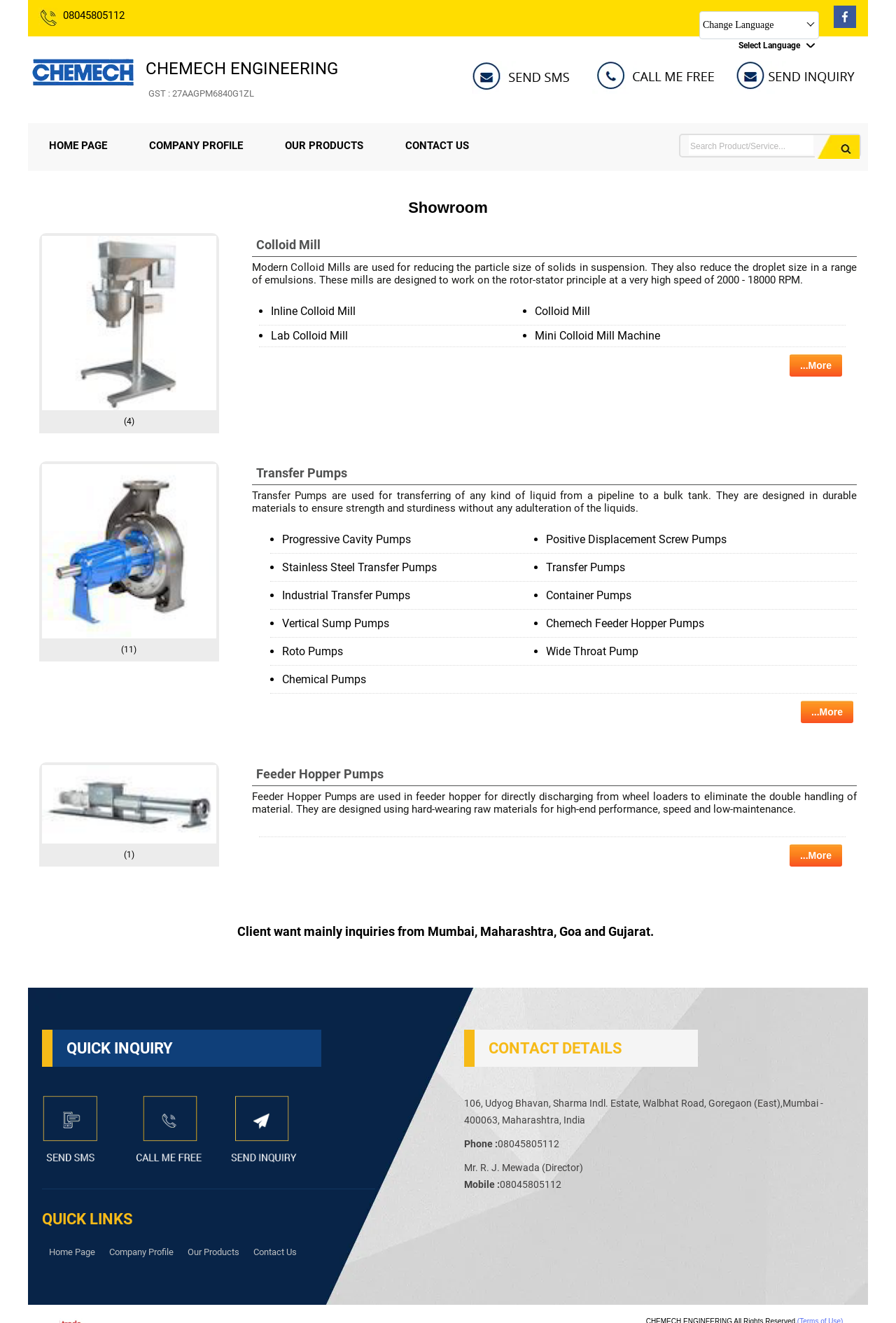Provide a thorough summary of the webpage.

The webpage is about CHEMECH ENGINEERING, a manufacturer, supplier, and exporter of Sump Pumps based in Maharashtra, India. At the top left corner, there is a phone number "08045805112" and a Facebook link with an image. Next to it, there is a "Change Language" option. 

On the top right corner, there is a logo of CHEMECH ENGINEERING with a link to the company's homepage. Below it, there are links to "HOME PAGE", "COMPANY PROFILE", "OUR PRODUCTS", and "CONTACT US". 

In the middle of the page, there is a search bar with a "Search" button. Below the search bar, there is a heading "Showroom" followed by a list of products, including Colloid Mill, Transfer Pumps, and Feeder Hopper Pumps. Each product has a brief description, and some have images and links to more information. 

The Colloid Mill section has a brief description of the product and its uses, followed by a list of four types of Colloid Mills with links to more information. The Transfer Pumps section has a brief description of the product and its uses, followed by a list of eleven types of Transfer Pumps with links to more information. The Feeder Hopper Pumps section has a brief description of the product and its uses, followed by a link to more information. 

At the bottom of the page, there are links to "...More" products in each category, suggesting that there are more products available beyond what is shown on this page.